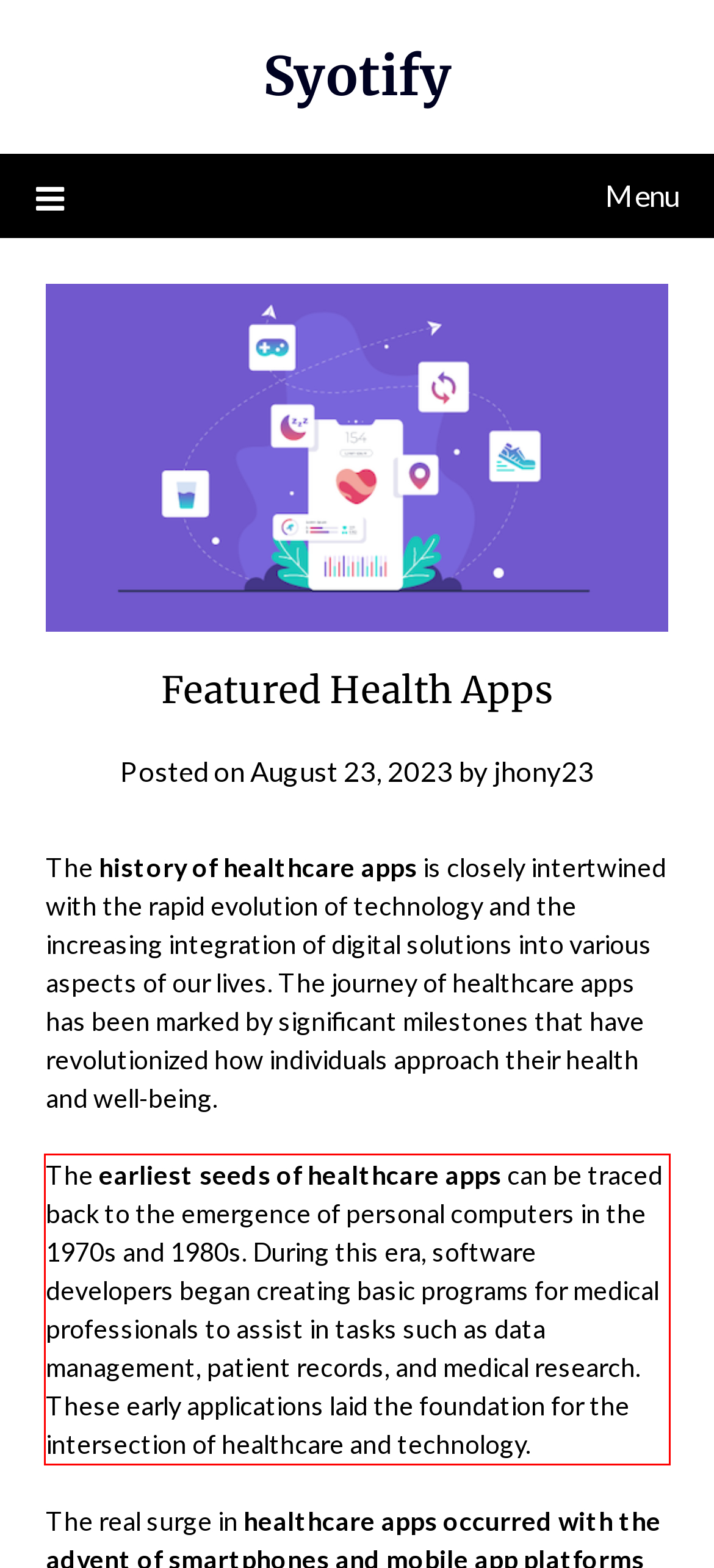You are provided with a screenshot of a webpage that includes a red bounding box. Extract and generate the text content found within the red bounding box.

The earliest seeds of healthcare apps can be traced back to the emergence of personal computers in the 1970s and 1980s. During this era, software developers began creating basic programs for medical professionals to assist in tasks such as data management, patient records, and medical research. These early applications laid the foundation for the intersection of healthcare and technology.